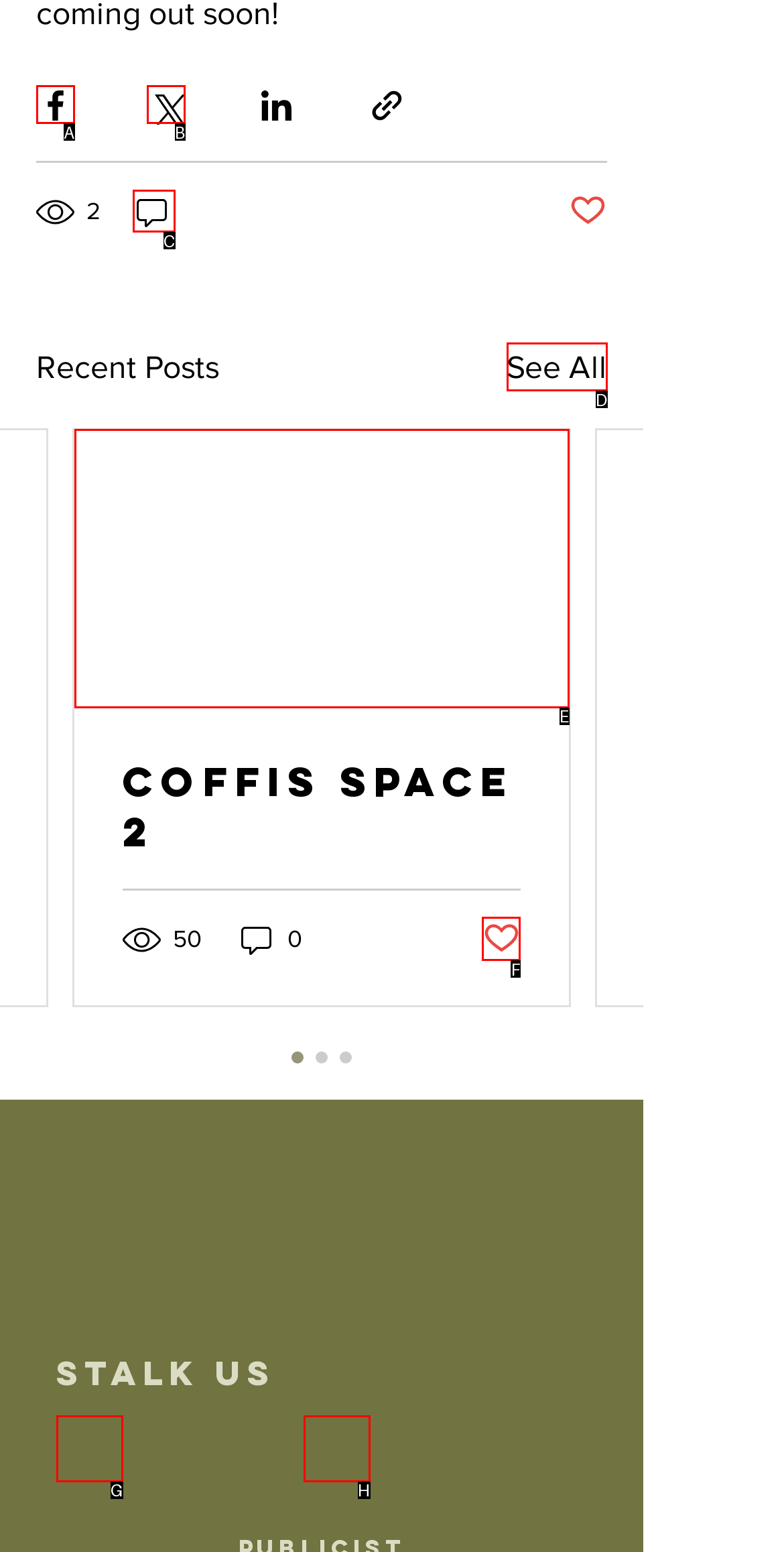Determine the letter of the element you should click to carry out the task: Like a post
Answer with the letter from the given choices.

F